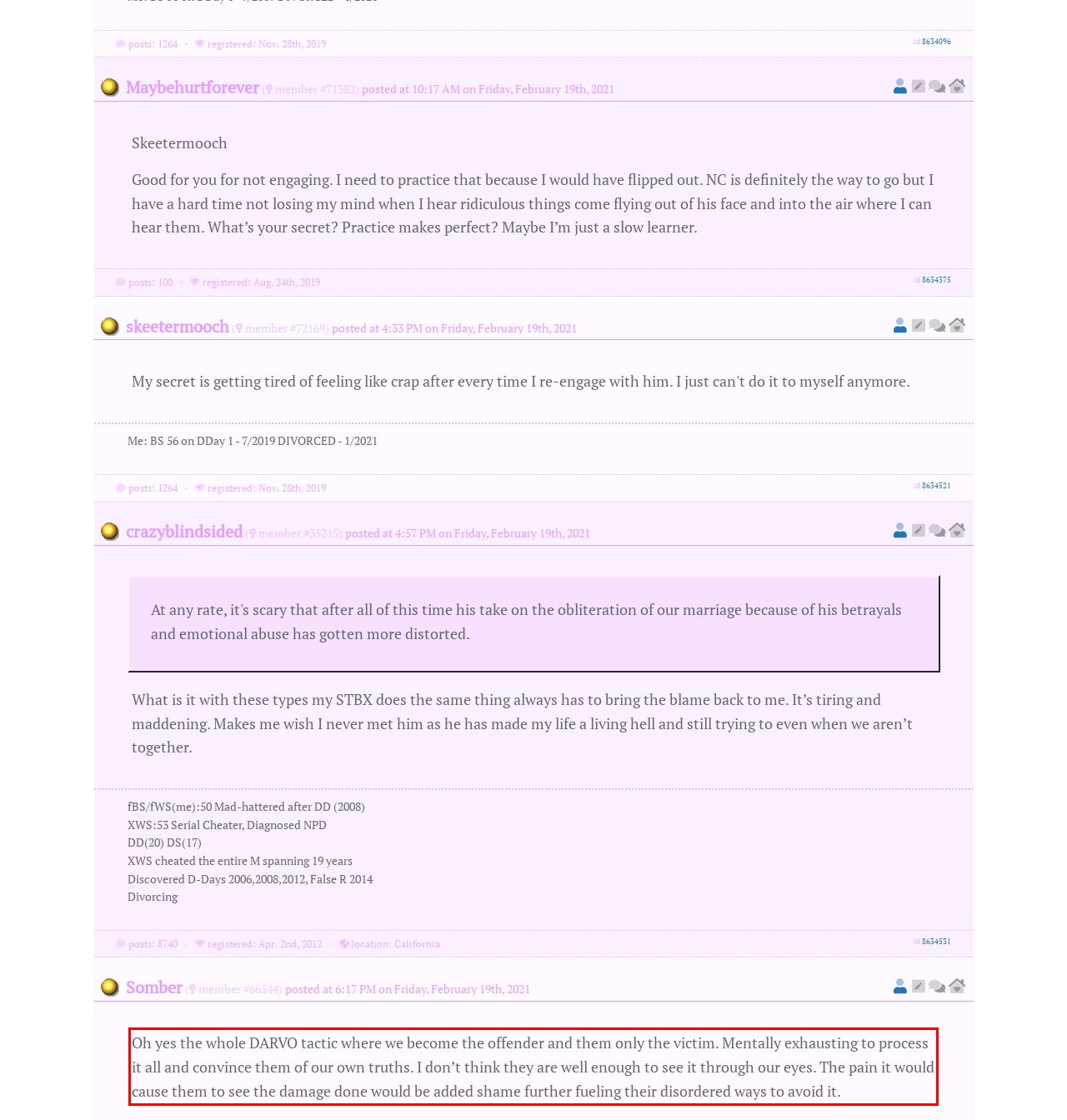Please perform OCR on the text within the red rectangle in the webpage screenshot and return the text content.

Oh yes the whole DARVO tactic where we become the offender and them only the victim. Mentally exhausting to process it all and convince them of our own truths. I don’t think they are well enough to see it through our eyes. The pain it would cause them to see the damage done would be added shame further fueling their disordered ways to avoid it.